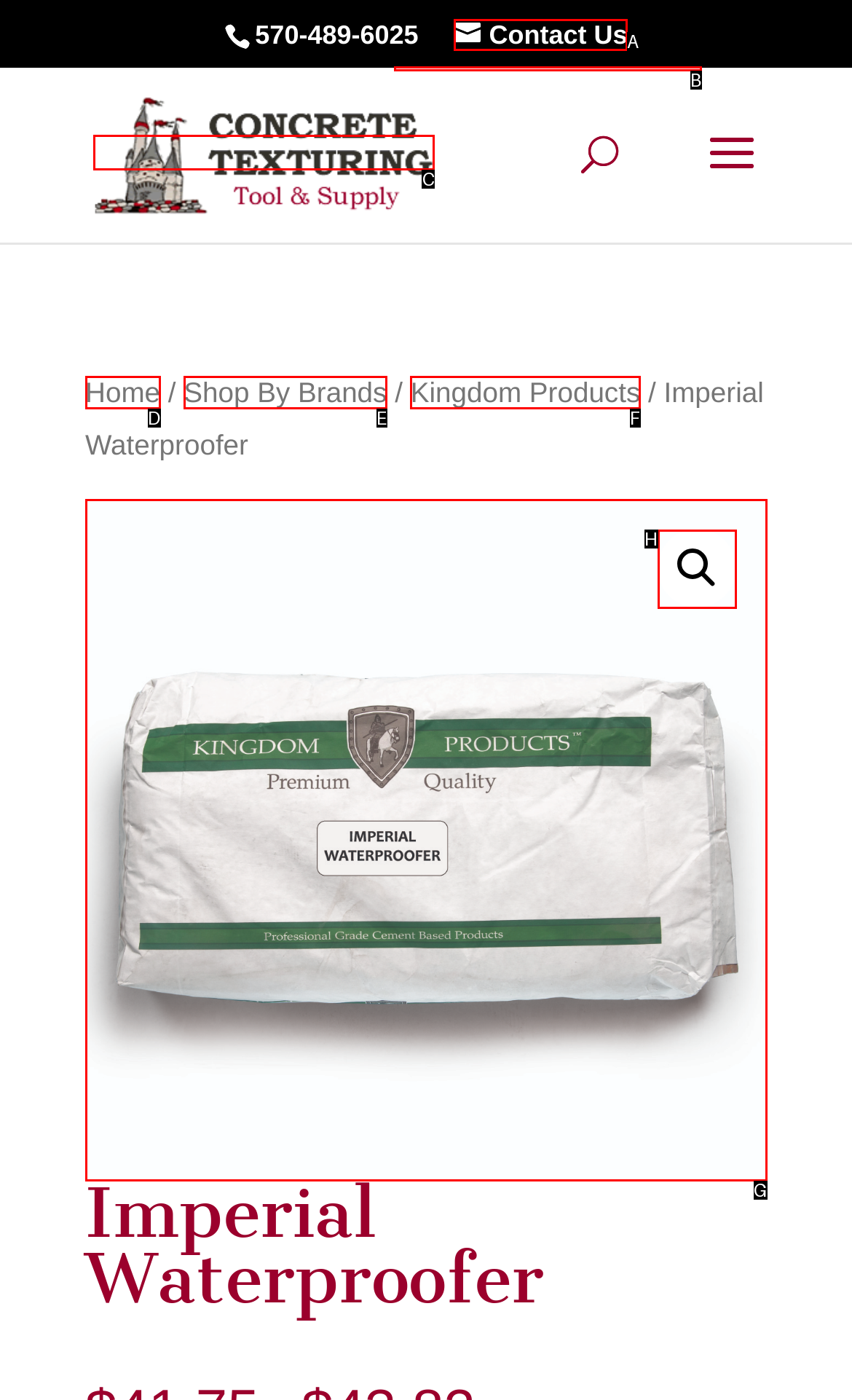Which choice should you pick to execute the task: Contact us
Respond with the letter associated with the correct option only.

A